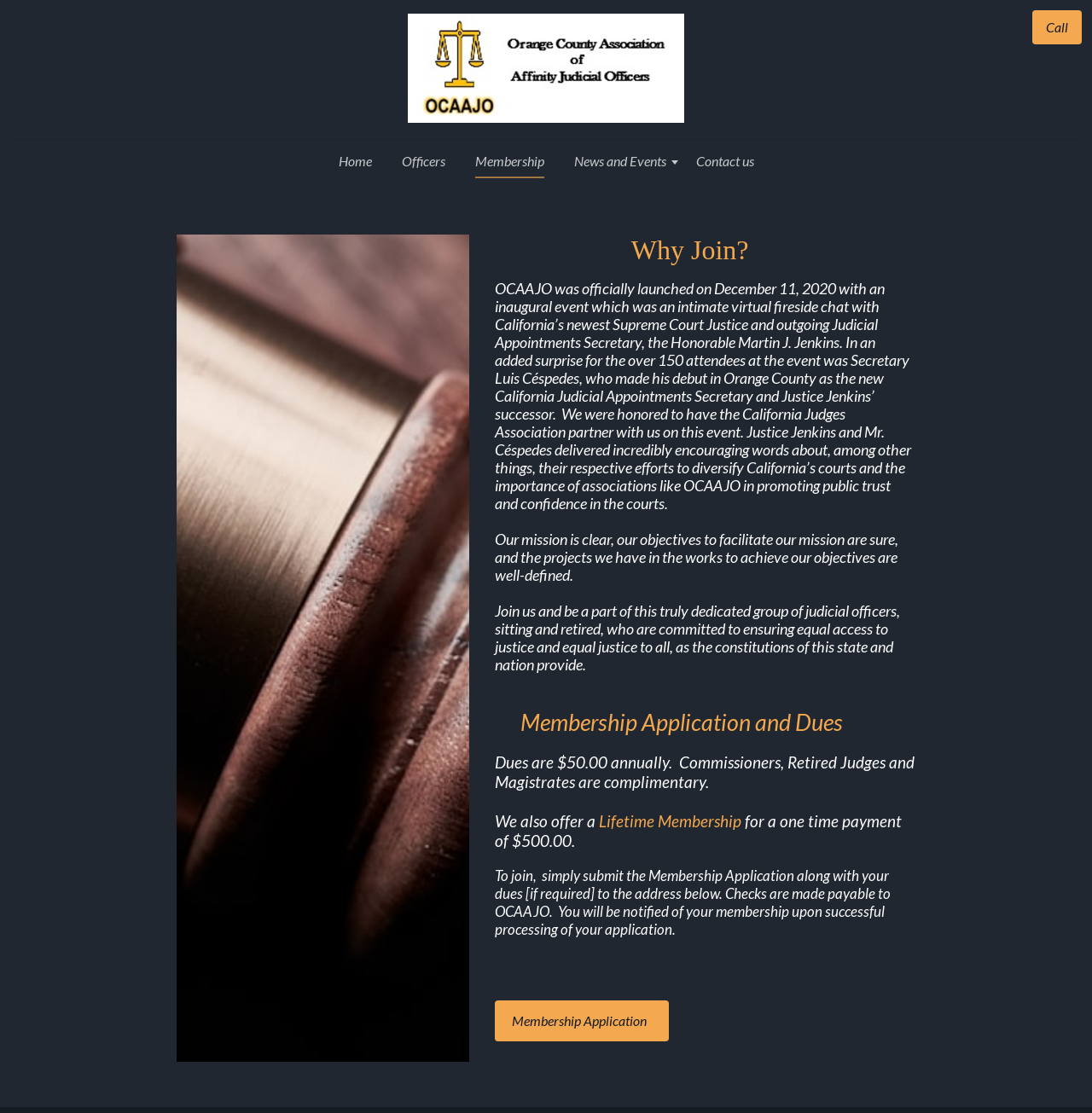Determine the bounding box coordinates for the clickable element required to fulfill the instruction: "Click the Home link". Provide the coordinates as four float numbers between 0 and 1, i.e., [left, top, right, bottom].

[0.297, 0.129, 0.353, 0.16]